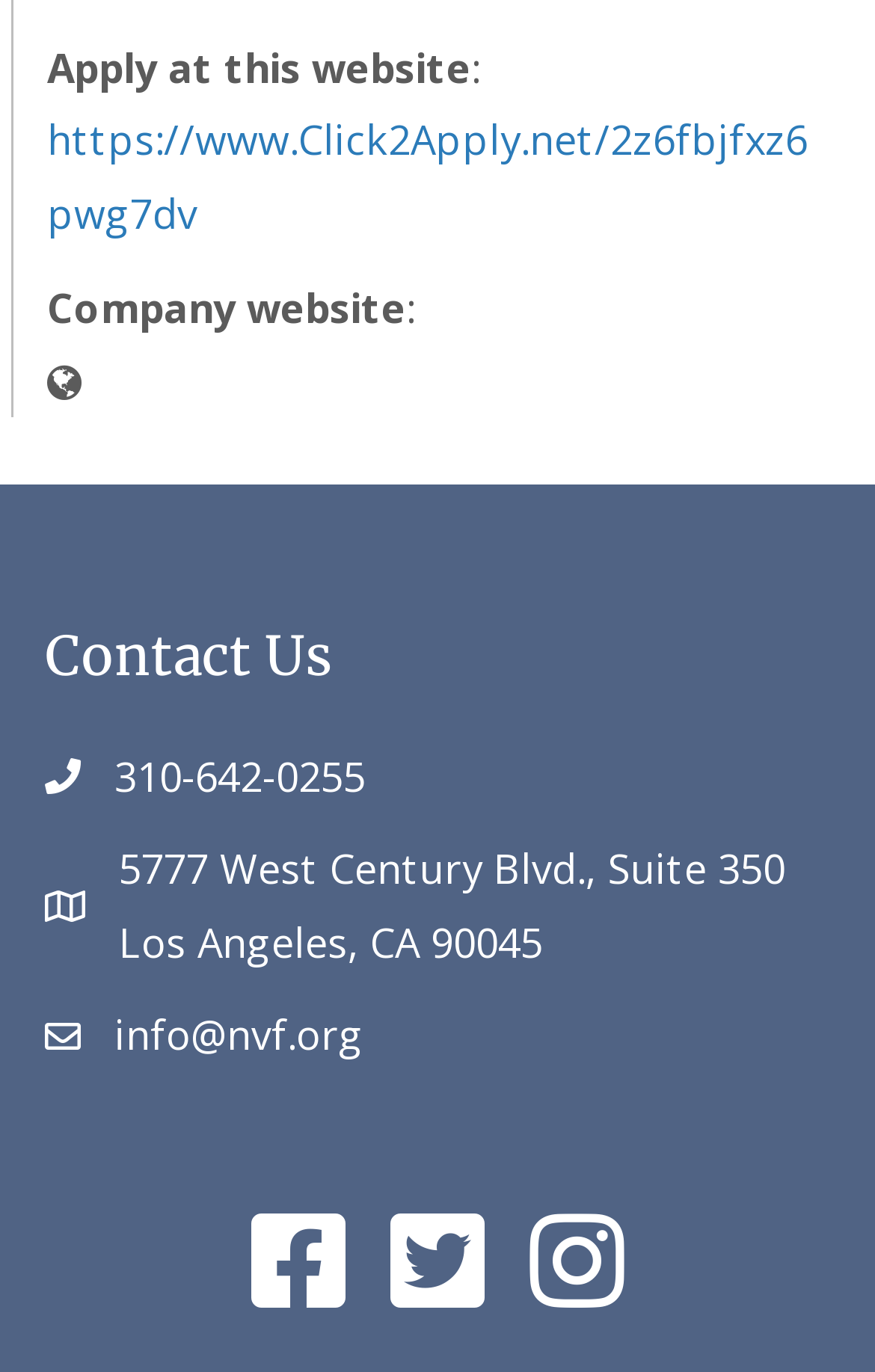What is the company's address?
Provide a detailed answer to the question, using the image to inform your response.

The company's address can be found by looking at the link provided under the 'Contact Us' heading, which is '5777 West Century Blvd., Suite 350 Los Angeles, CA 90045'. This is likely the physical address of the company.